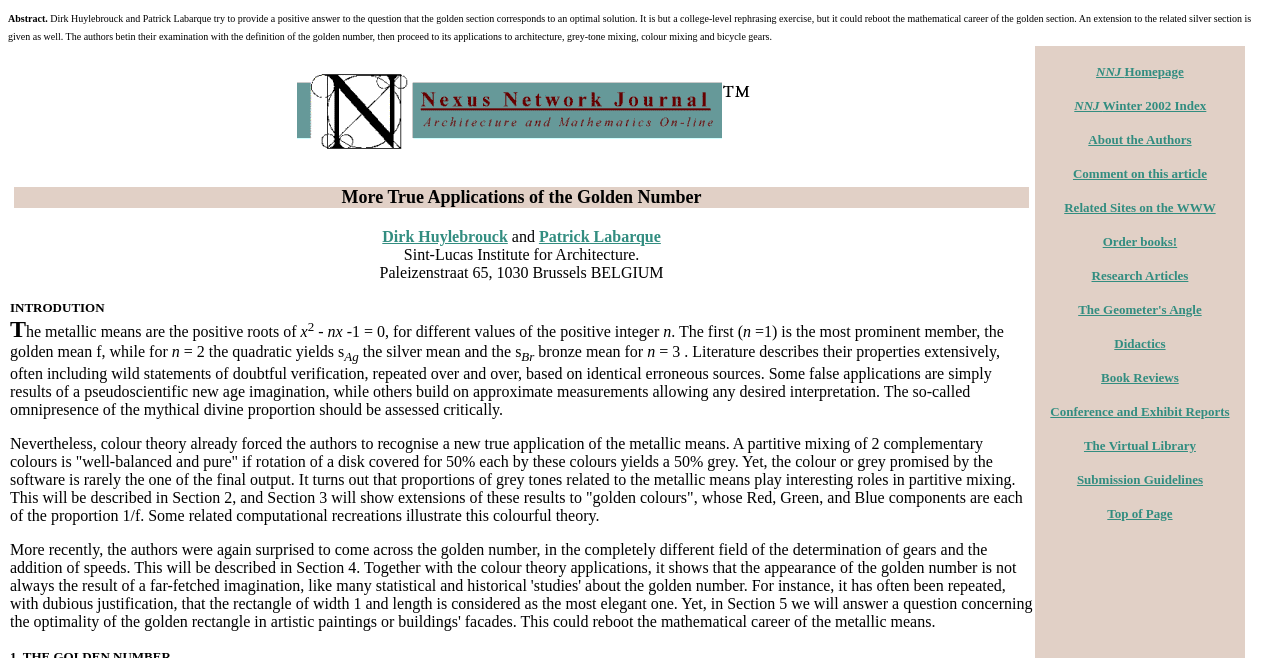Please identify the coordinates of the bounding box that should be clicked to fulfill this instruction: "Comment on this article".

[0.838, 0.249, 0.943, 0.275]